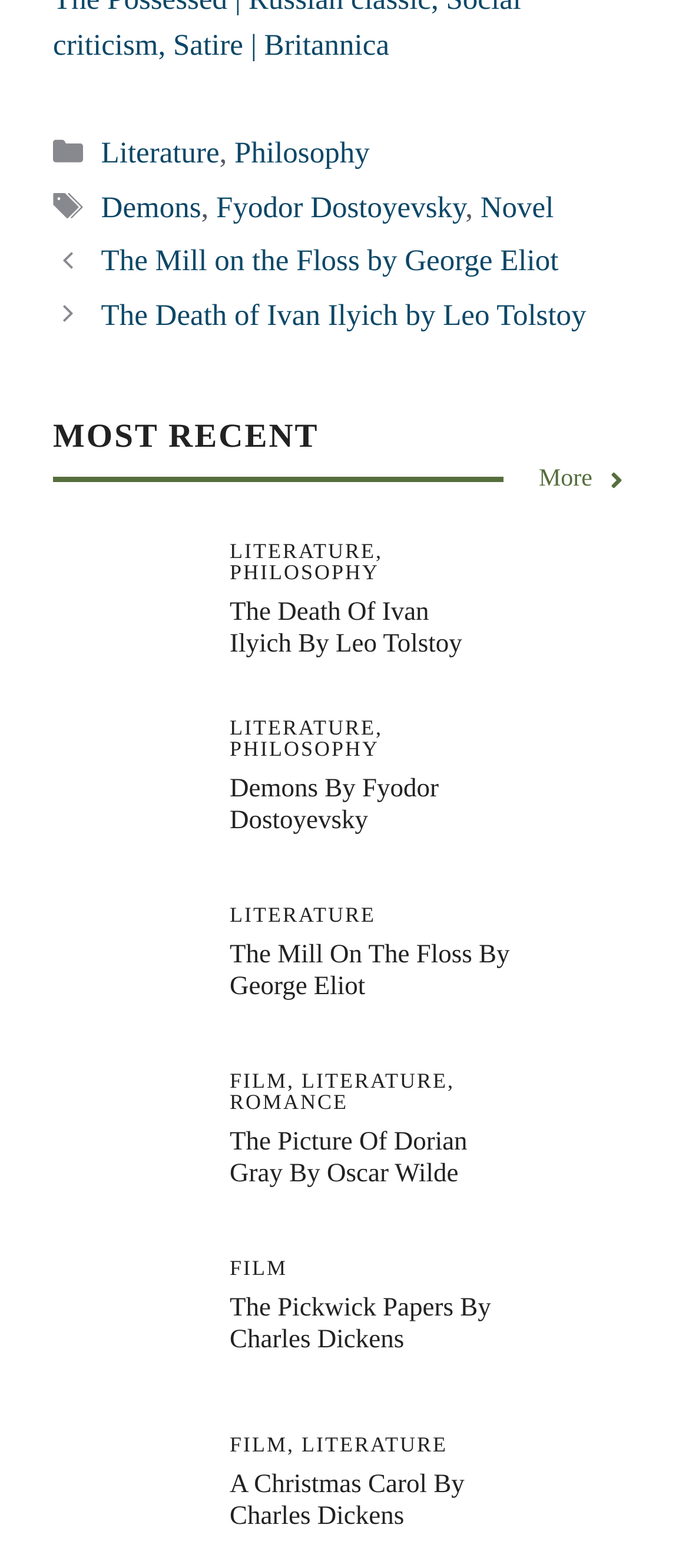What is the author of the post 'Demons'?
Using the information from the image, answer the question thoroughly.

I looked at the section with the heading 'Demons' and found the author's name, which is Fyodor Dostoyevsky.